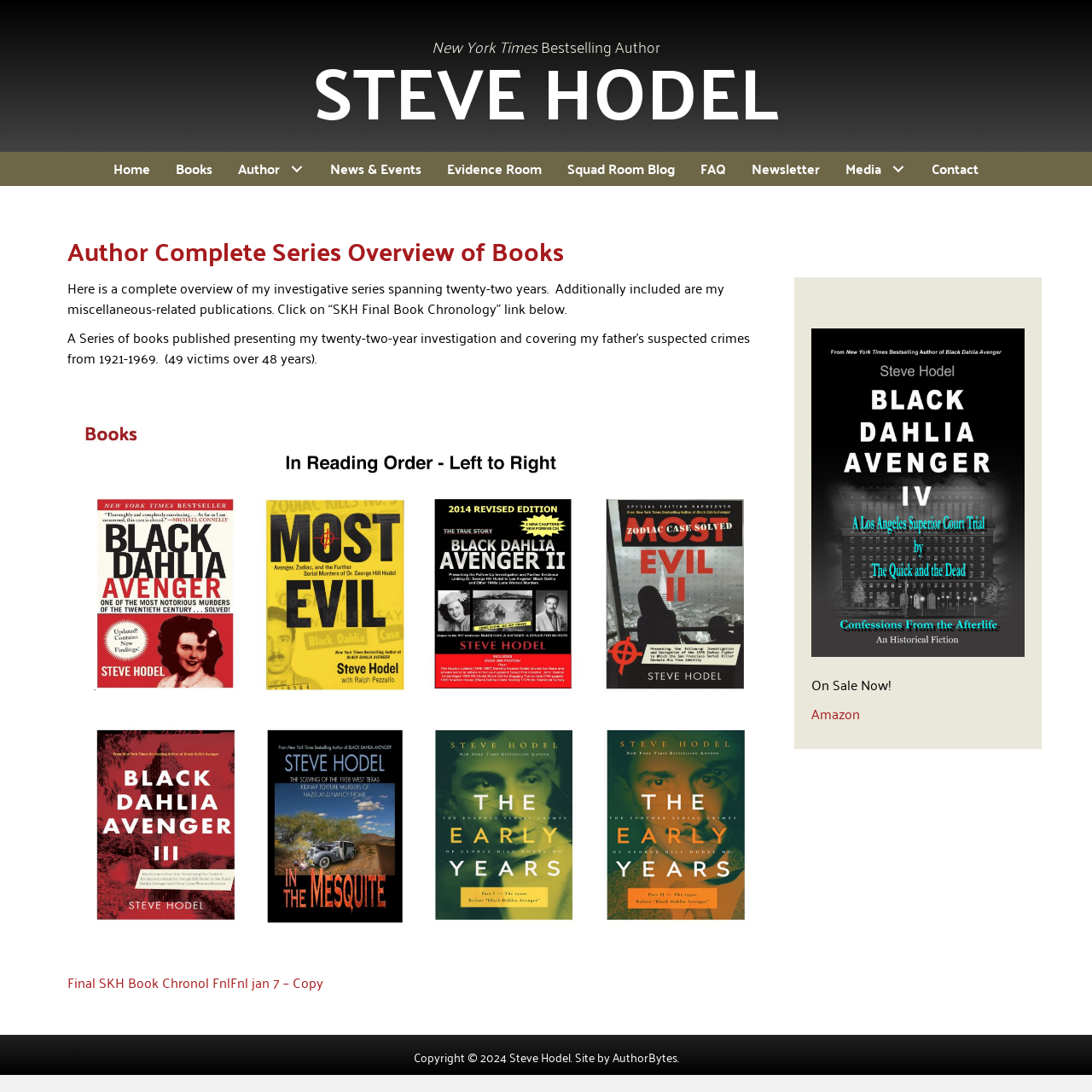Use the information in the screenshot to answer the question comprehensively: What is the title of the author's book chronology?

The link with the text 'SKH Final Book Chronology' is mentioned in the StaticText element as a link that can be clicked to get more information.